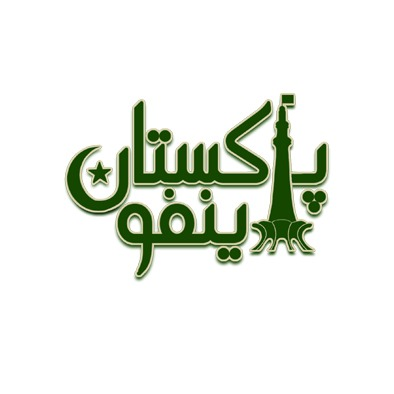Examine the image and give a thorough answer to the following question:
What monument is illustrated in the logo?

The stylized illustration of the iconic Minar-e-Pakistan monument is a key element of the logo, symbolizing the nation's heritage and cultural significance.